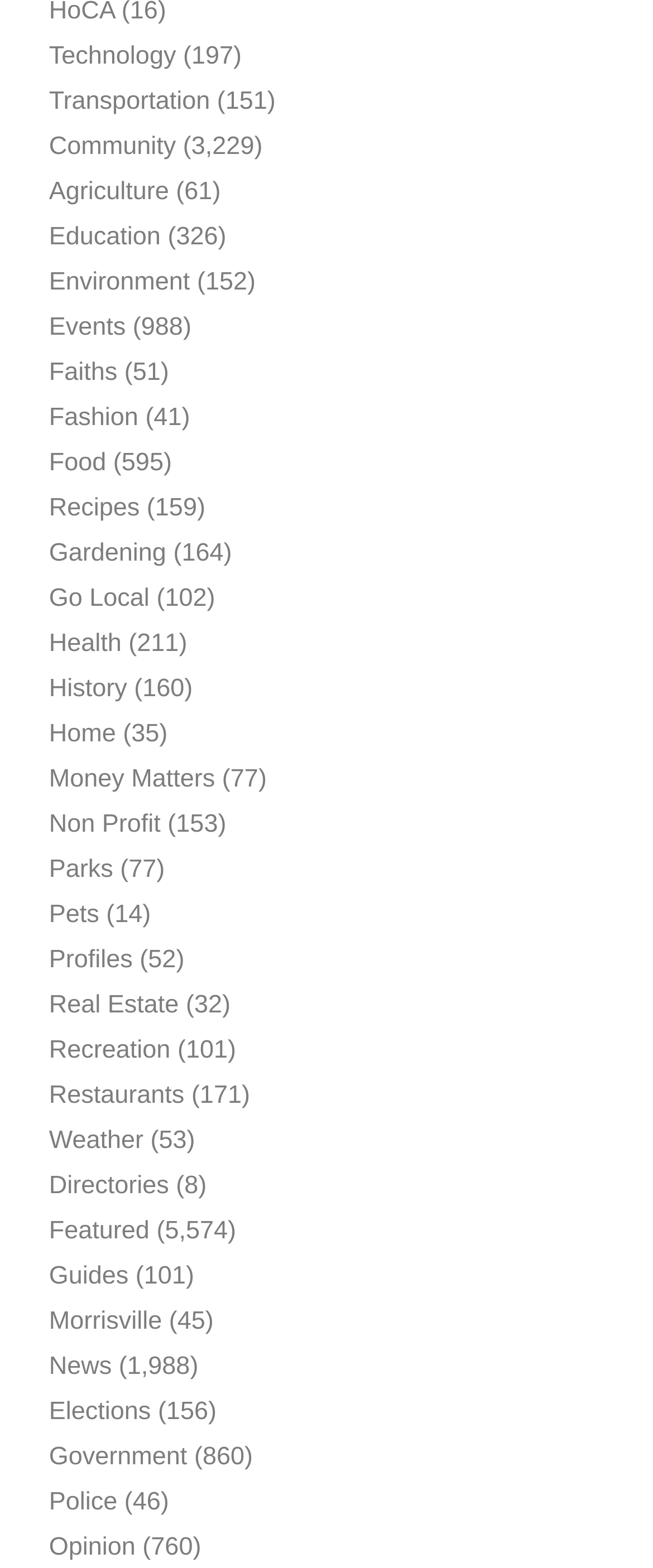What is the first category listed?
From the image, provide a succinct answer in one word or a short phrase.

Technology